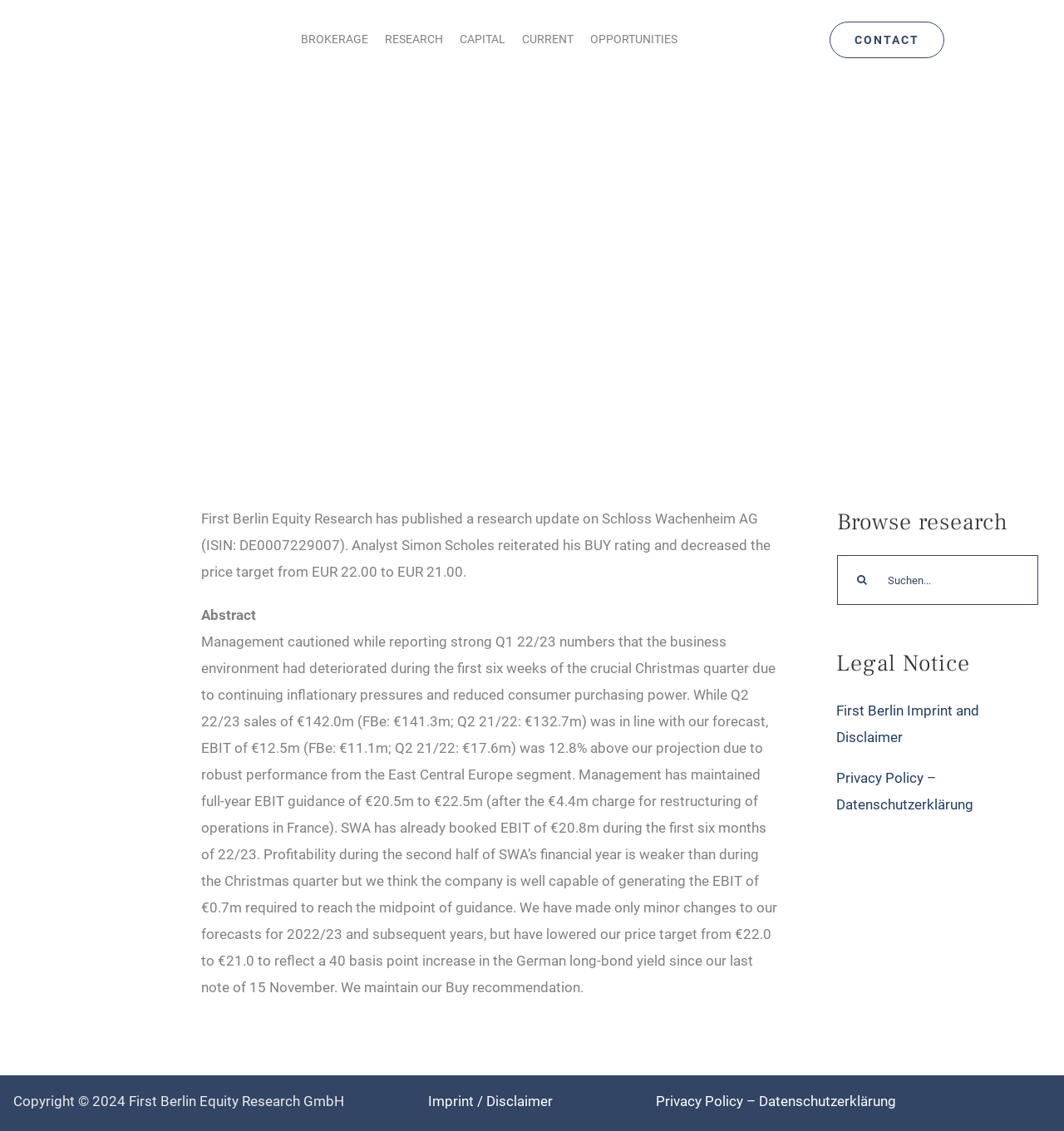What is the name of the analyst who published the research update?
Offer a detailed and exhaustive answer to the question.

The name of the analyst who published the research update is Simon Scholes, which is mentioned in the main text of the webpage as the author of the research update.